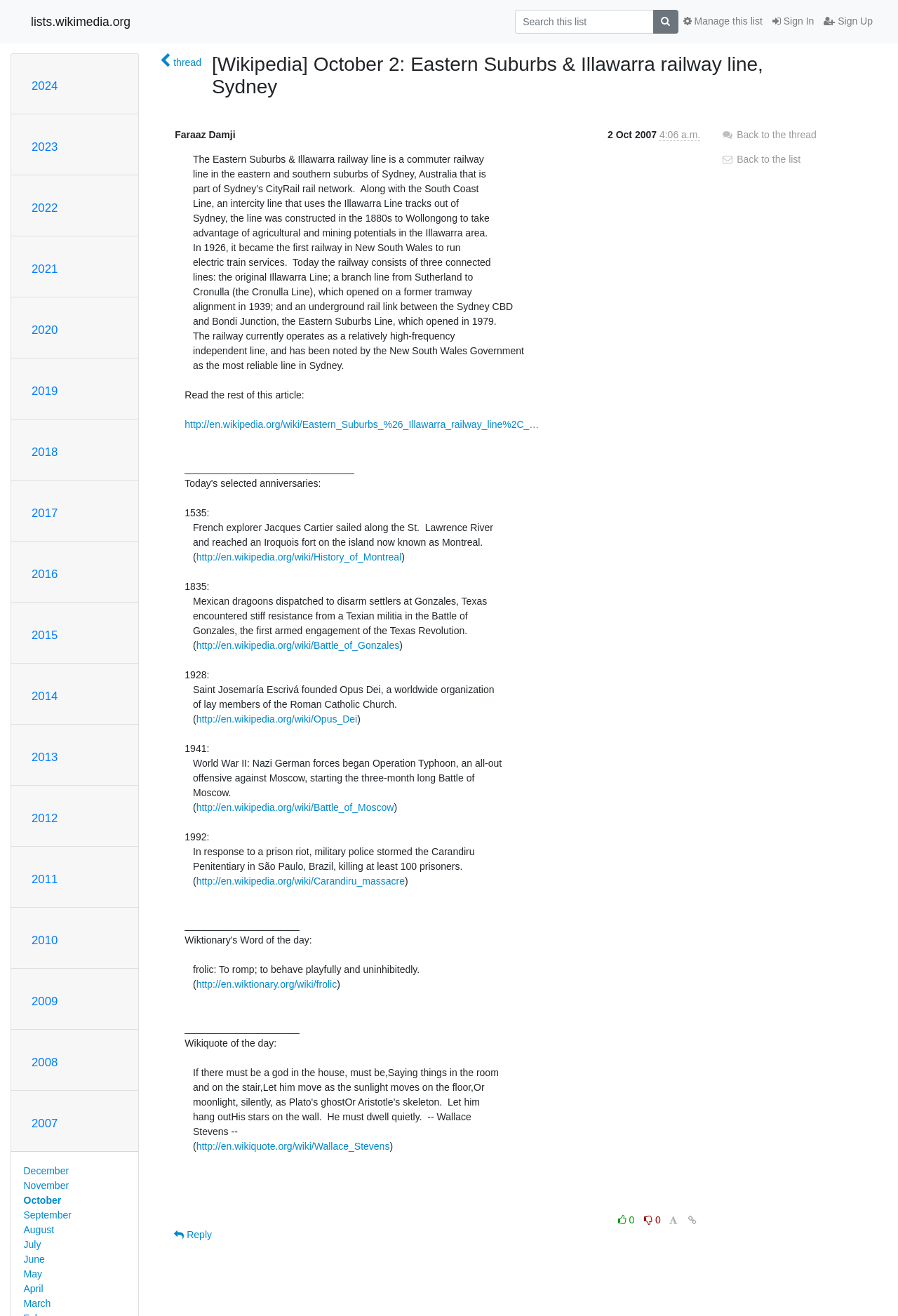Using the format (top-left x, top-left y, bottom-right x, bottom-right y), and given the element description, identify the bounding box coordinates within the screenshot: 2022

[0.035, 0.153, 0.064, 0.163]